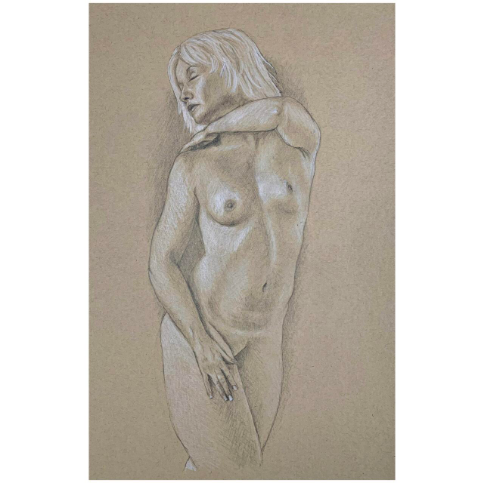Describe all the elements and aspects of the image comprehensively.

This image showcases an artistic nude study, skillfully rendered in graphite and Prismacolor pencils on tan-toned paper. The figure, elegantly posed, exudes a sense of grace and intimacy, capturing the delicate interplay of light and shadow across the human form. The soft contours and subtle shading highlight the intricacies of anatomy, while the vibrancy of the colored pencil adds depth and life to the representation.

The neutral background of the tan paper enhances the overall composition, honoring the classical tradition of nude art. This piece serves as a spiritual homage to the beauty of the human body, reflecting both divine craftsmanship and artistic celebration. Such works invite viewers to appreciate the human figure not merely as a subject, but as a reflection of transcendence and artistry.